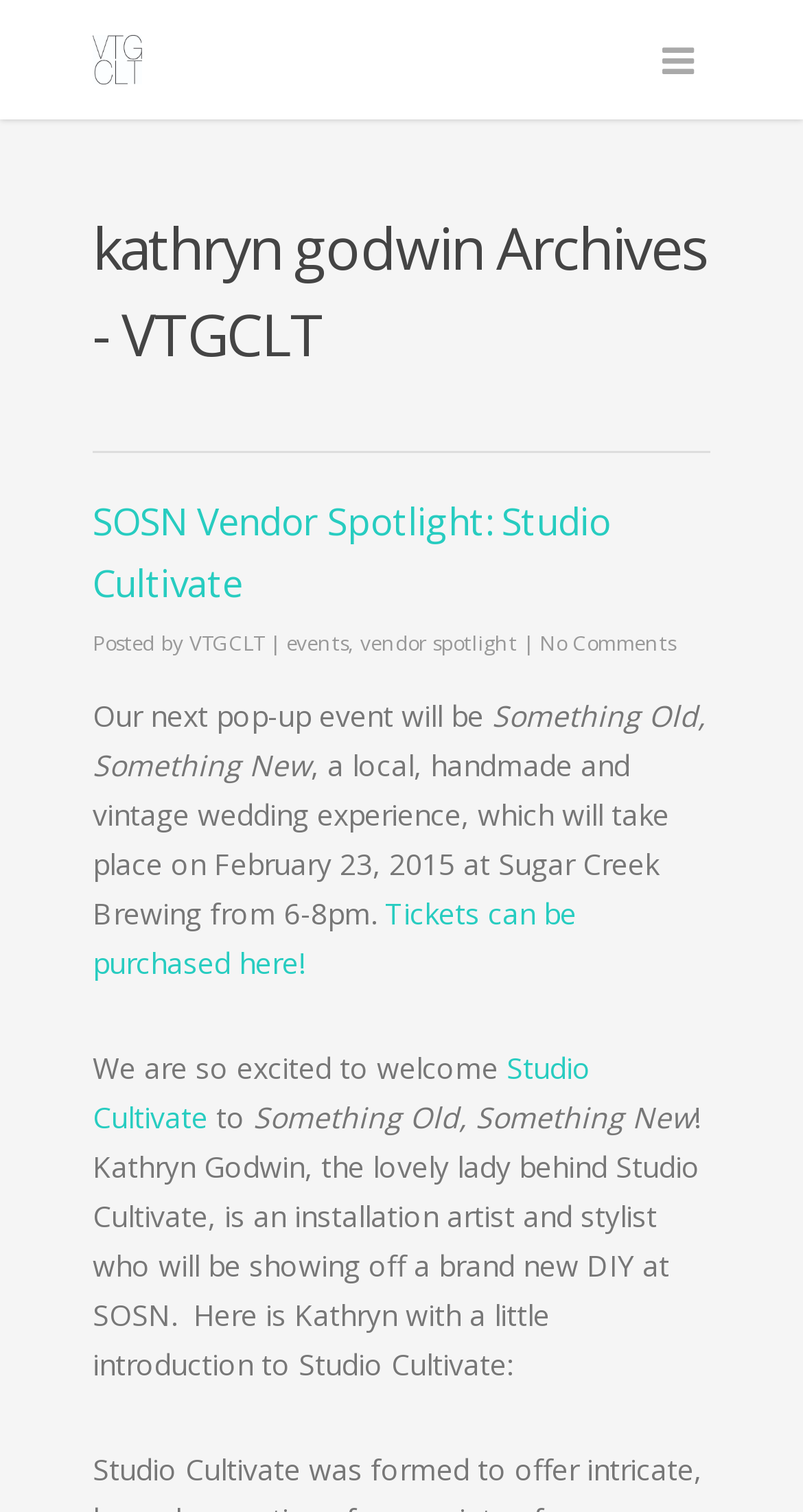What is the date of the event? Using the information from the screenshot, answer with a single word or phrase.

February 23, 2015